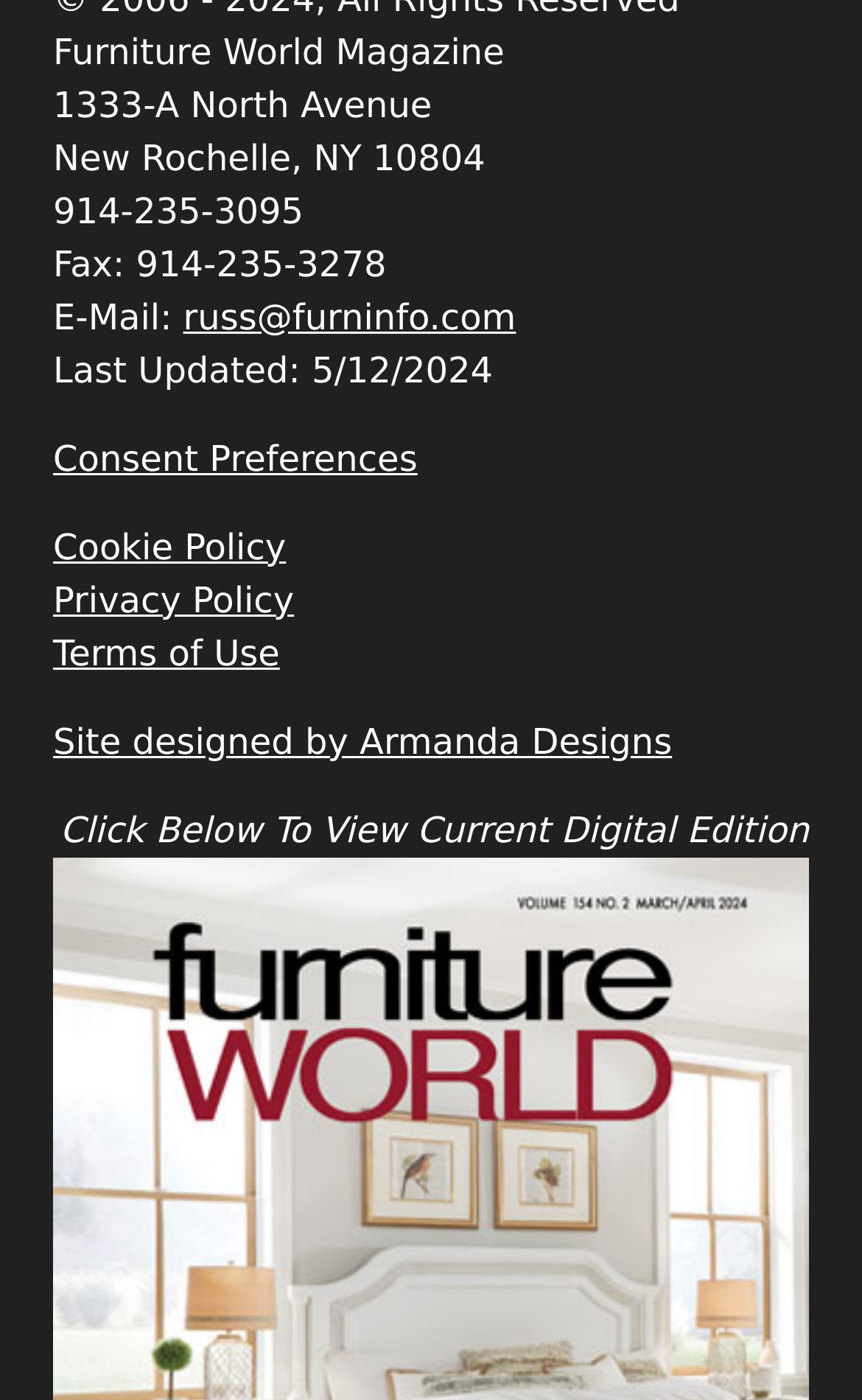Determine the bounding box coordinates (top-left x, top-left y, bottom-right x, bottom-right y) of the UI element described in the following text: russ@furninfo.com

[0.212, 0.211, 0.599, 0.241]